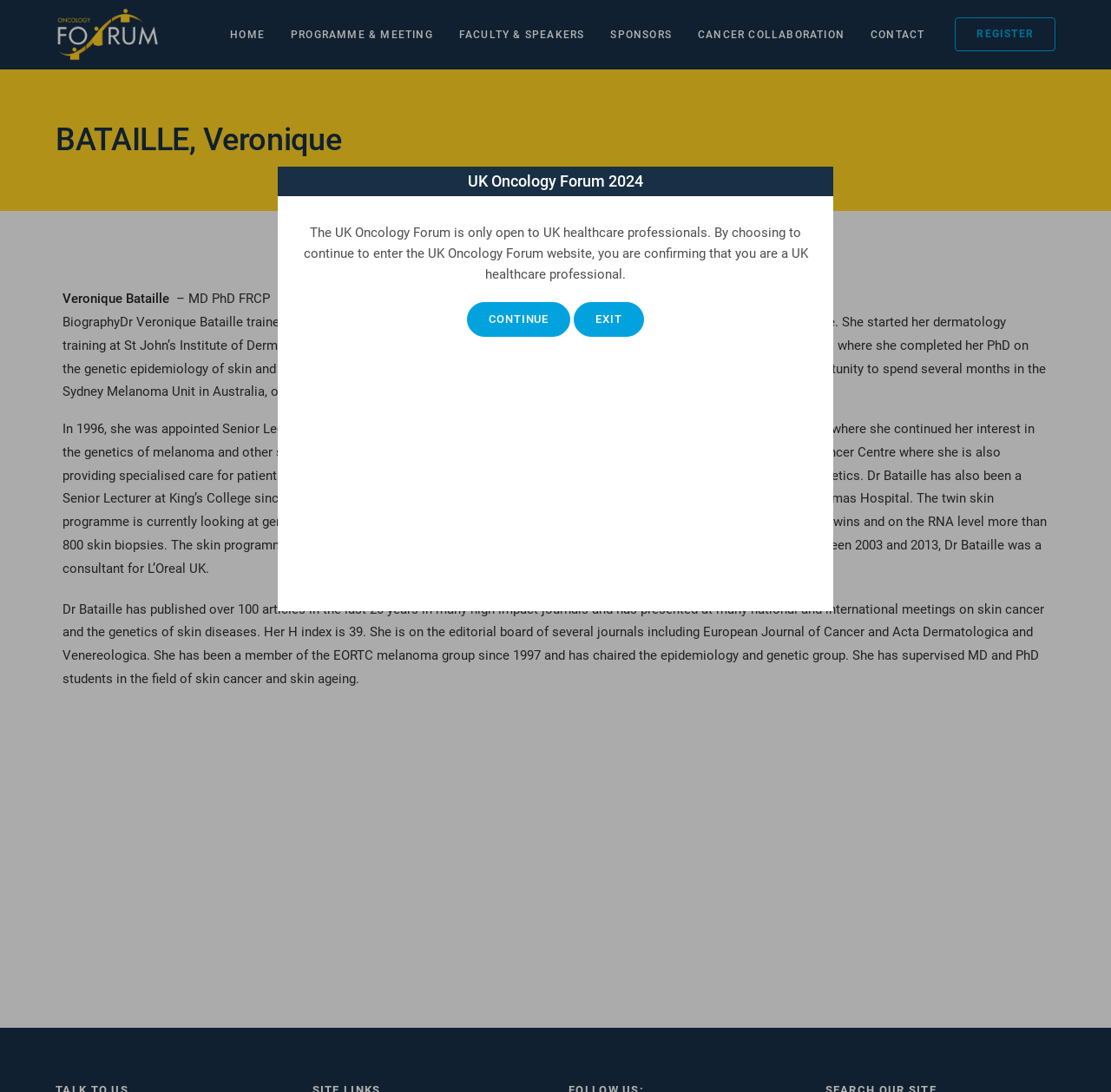Please study the image and answer the question comprehensively:
What is the purpose of the UK Oncology Forum?

The webpage does not explicitly state the purpose of the UK Oncology Forum. However, it does mention that the forum is only open to UK healthcare professionals, suggesting that it may be a platform for professionals to discuss and share information related to oncology.